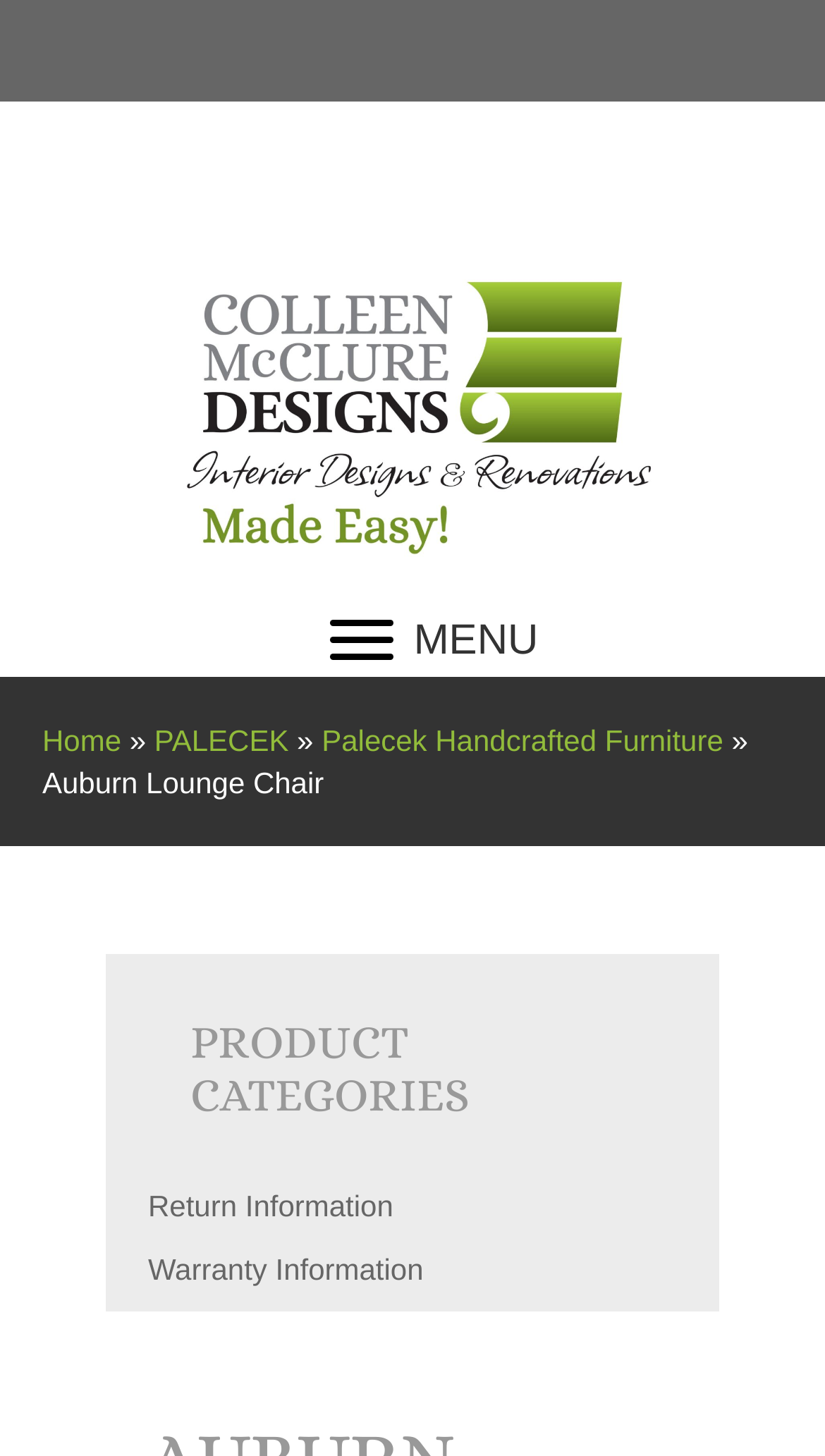Craft a detailed narrative of the webpage's structure and content.

The webpage is about the Auburn Lounge Chair, a product from Colleen McClure Designs. At the top, there is a navigation bar with links to "Home", "PALECEK", and "Palecek Handcrafted Furniture", indicating the product's category and brand. Below the navigation bar, there is a large image of the CMD_NewLogo, which takes up most of the top section of the page.

On the left side of the page, there is a menu button labeled "MENU" and a link to "Return Information" and "Warranty Information". On the right side, there are three links to unknown pages. Above the menu button, there is a link to "Looking for Blinds & Draperies?".

The main content of the page is focused on the Auburn Lounge Chair, with a title "Auburn Lounge Chair" and a description of the product, which is a hand-bent natural pole rattan frame with legs and graphic weave along sides and back in rich brown tones, featuring a fixed upholstered seat and loose back cushion.

There are no other images on the page besides the logo image. The overall layout is organized, with clear headings and concise text, making it easy to navigate and find information about the product.